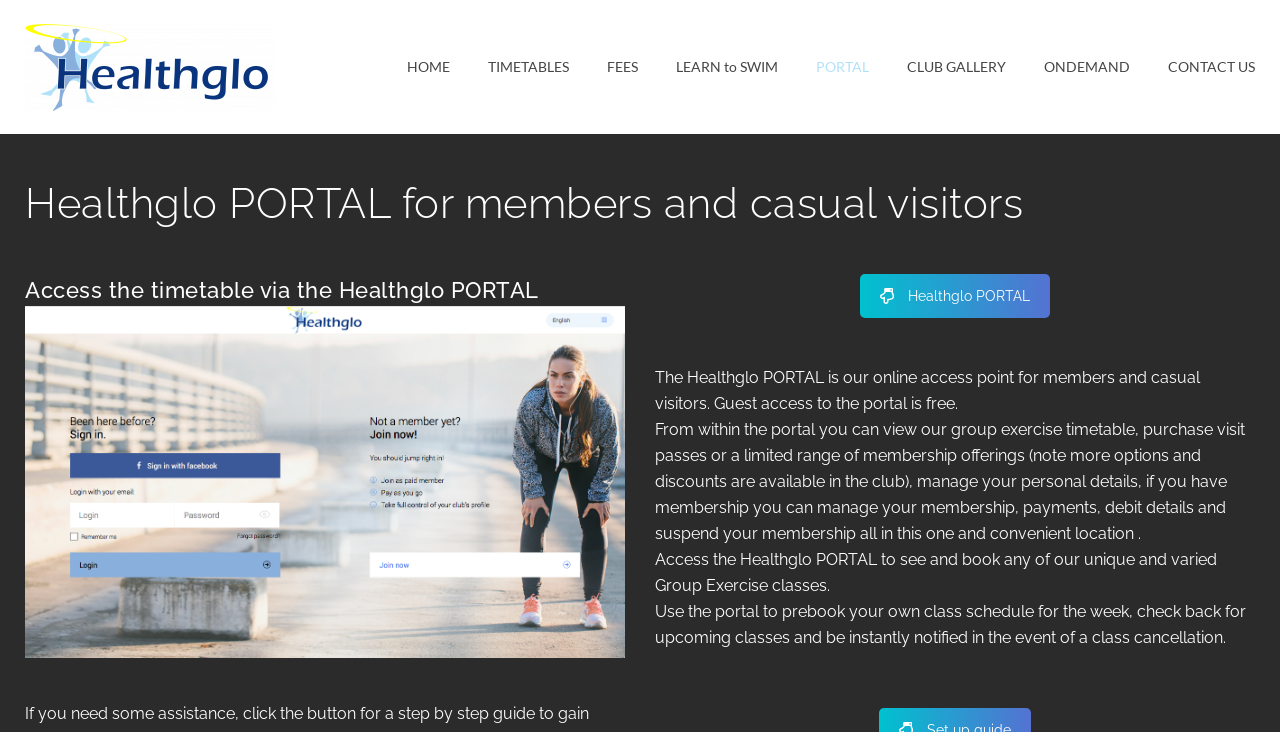Identify the bounding box for the UI element described as: "CONTACT US". Ensure the coordinates are four float numbers between 0 and 1, formatted as [left, top, right, bottom].

[0.883, 0.057, 0.98, 0.126]